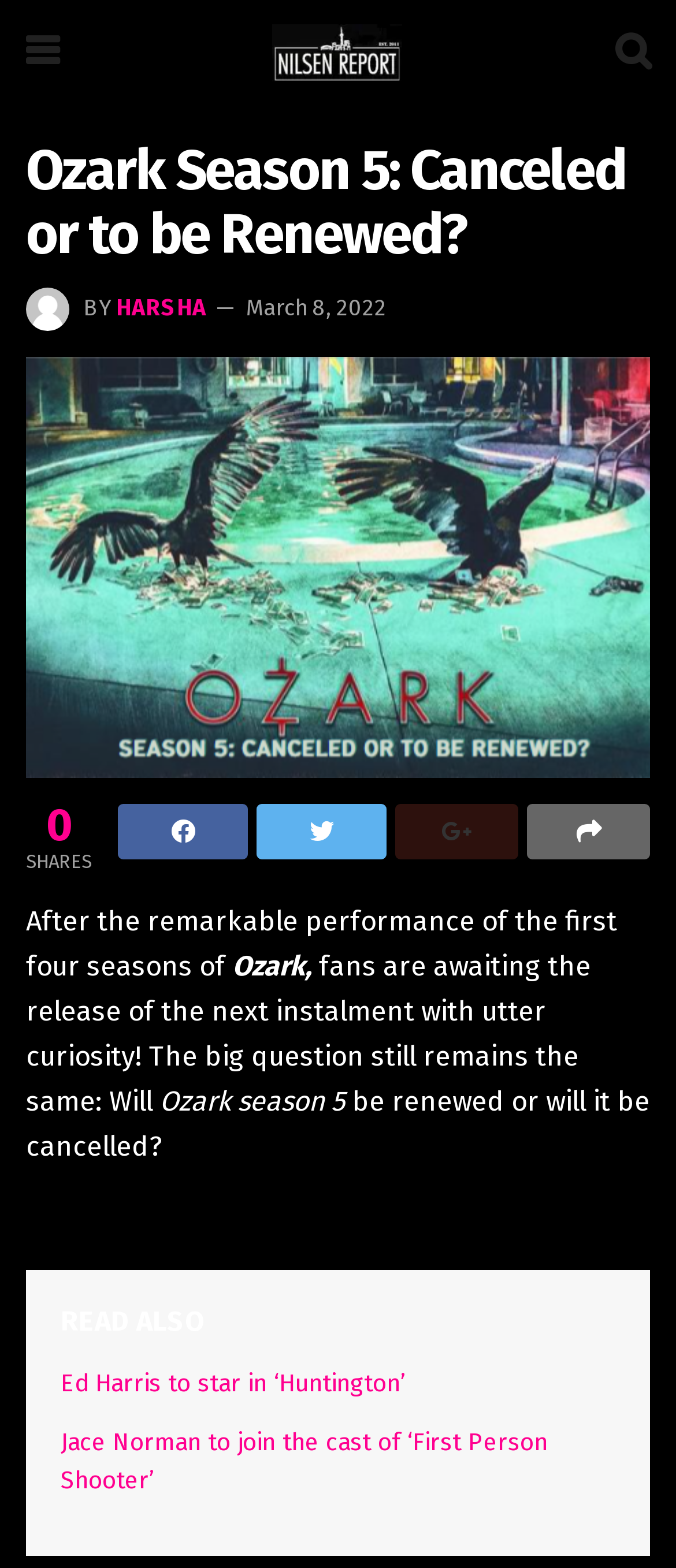Based on the image, provide a detailed and complete answer to the question: 
What is the purpose of the social media links?

The purpose of the social media links is to allow users to share the article on various platforms, such as Facebook, Twitter, and LinkedIn, as indicated by the icons and links.